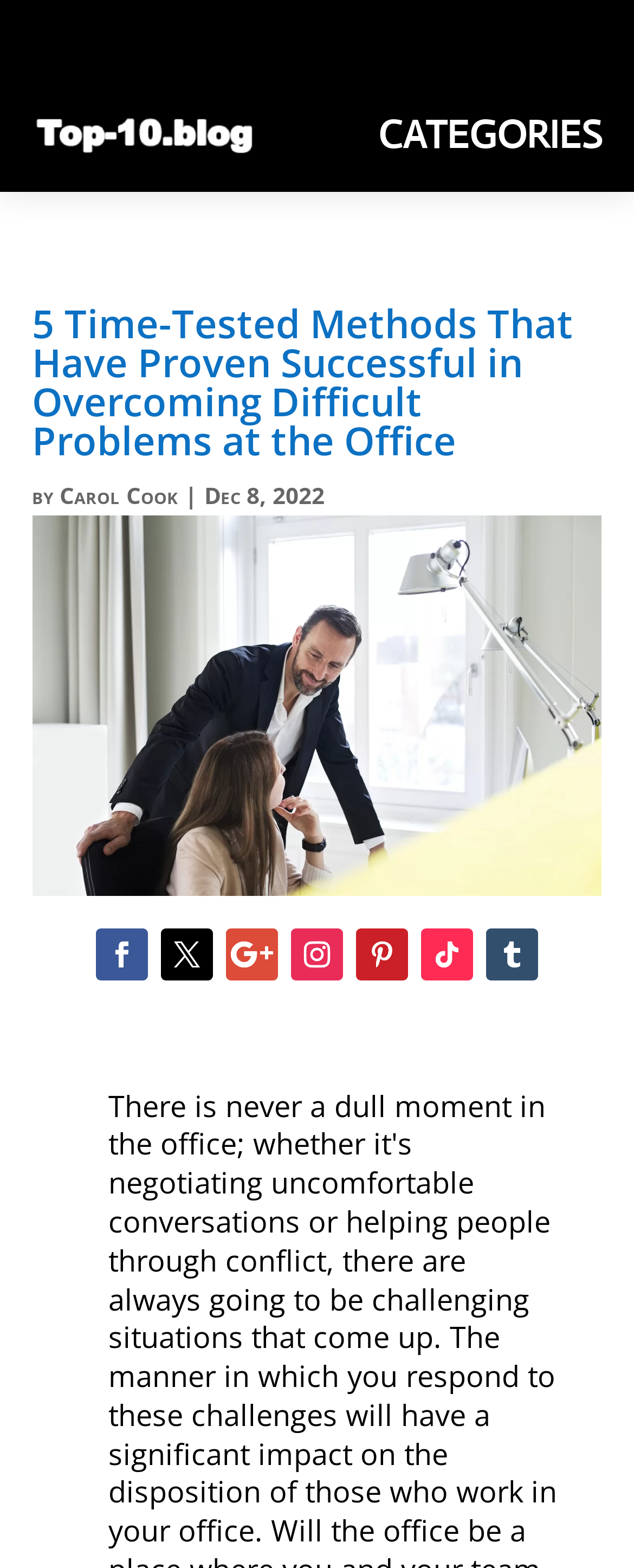Using the details from the image, please elaborate on the following question: What is the category of the article?

Based on the webpage, the category of the article is determined by the heading 'CATEGORIES' and the links below it, which include 'Insurance', 'Internet Online Businesses', and 'Investing'. Although the article title is '5 Time-Tested Methods That Have Proven Successful in Overcoming Difficult Problems at the Office', the category is more specific, which is 'Office'.